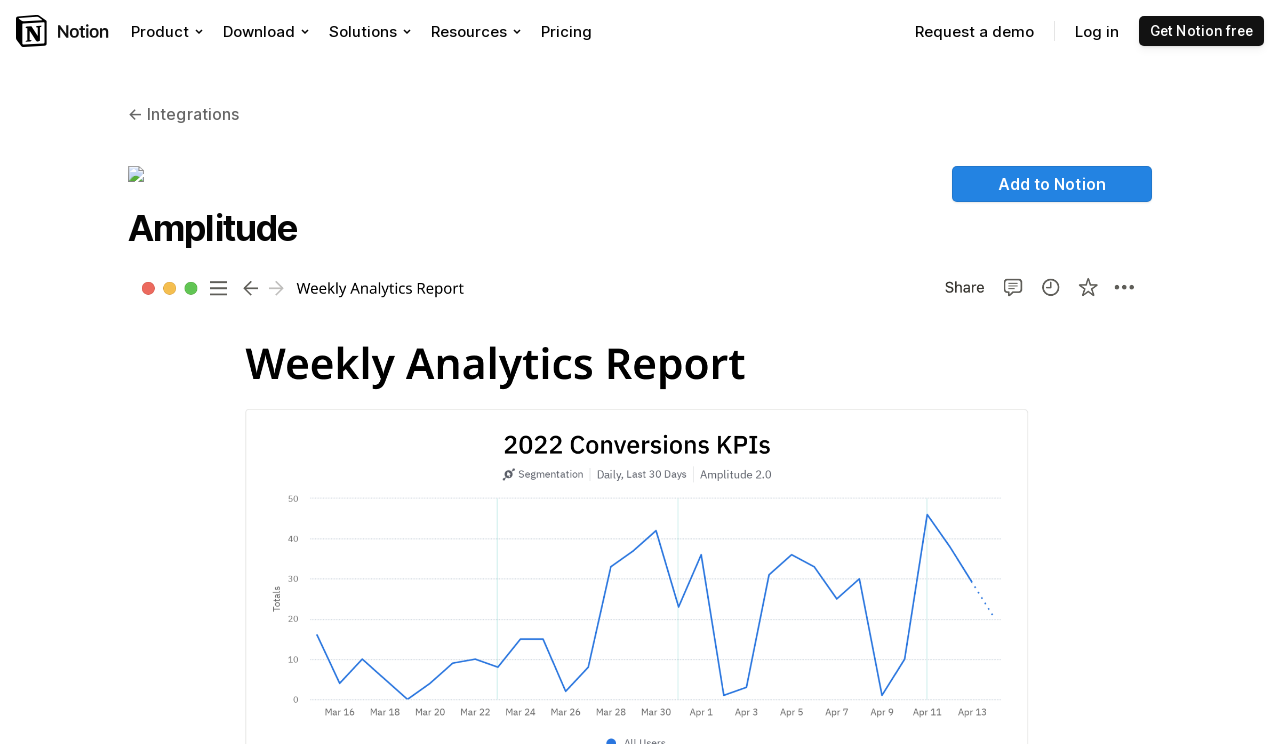Locate the bounding box coordinates of the element I should click to achieve the following instruction: "Add Amplitude to Notion".

[0.744, 0.223, 0.9, 0.272]